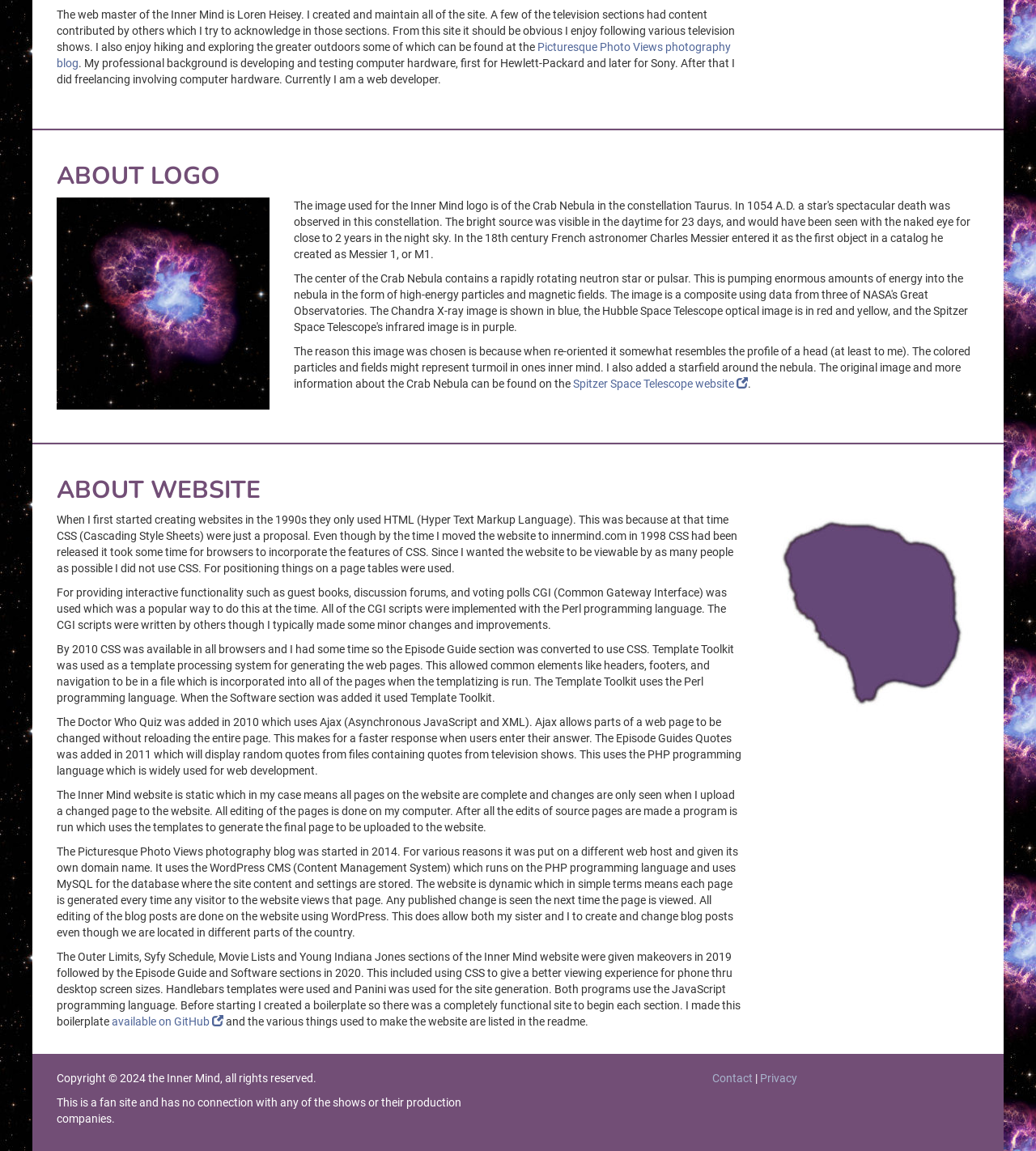Give the bounding box coordinates for the element described by: "Spitzer Space Telescope website".

[0.553, 0.327, 0.721, 0.339]